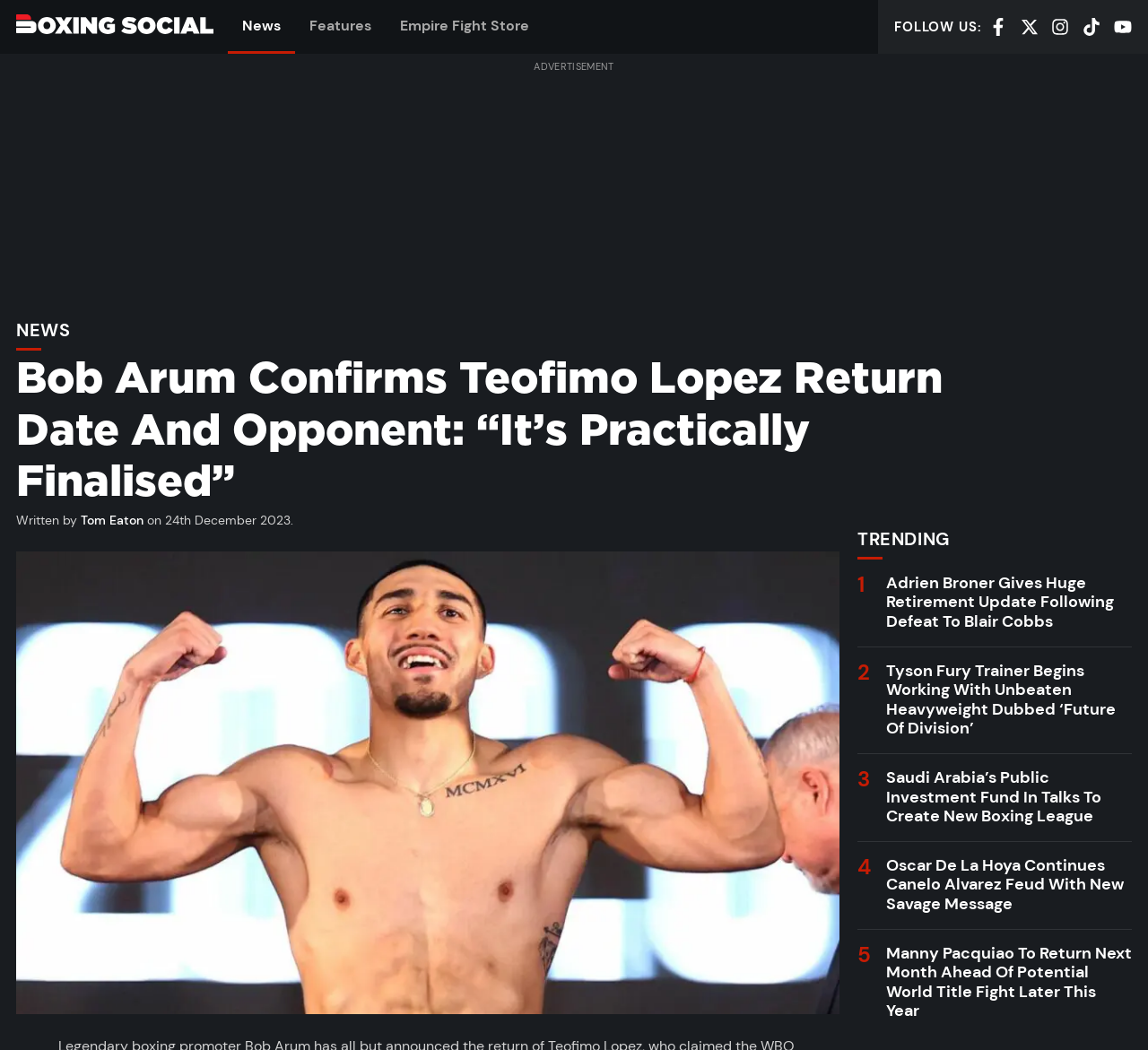Please identify the bounding box coordinates of the region to click in order to complete the task: "Check the trending news about Oscar De La Hoya". The coordinates must be four float numbers between 0 and 1, specified as [left, top, right, bottom].

[0.771, 0.814, 0.979, 0.871]